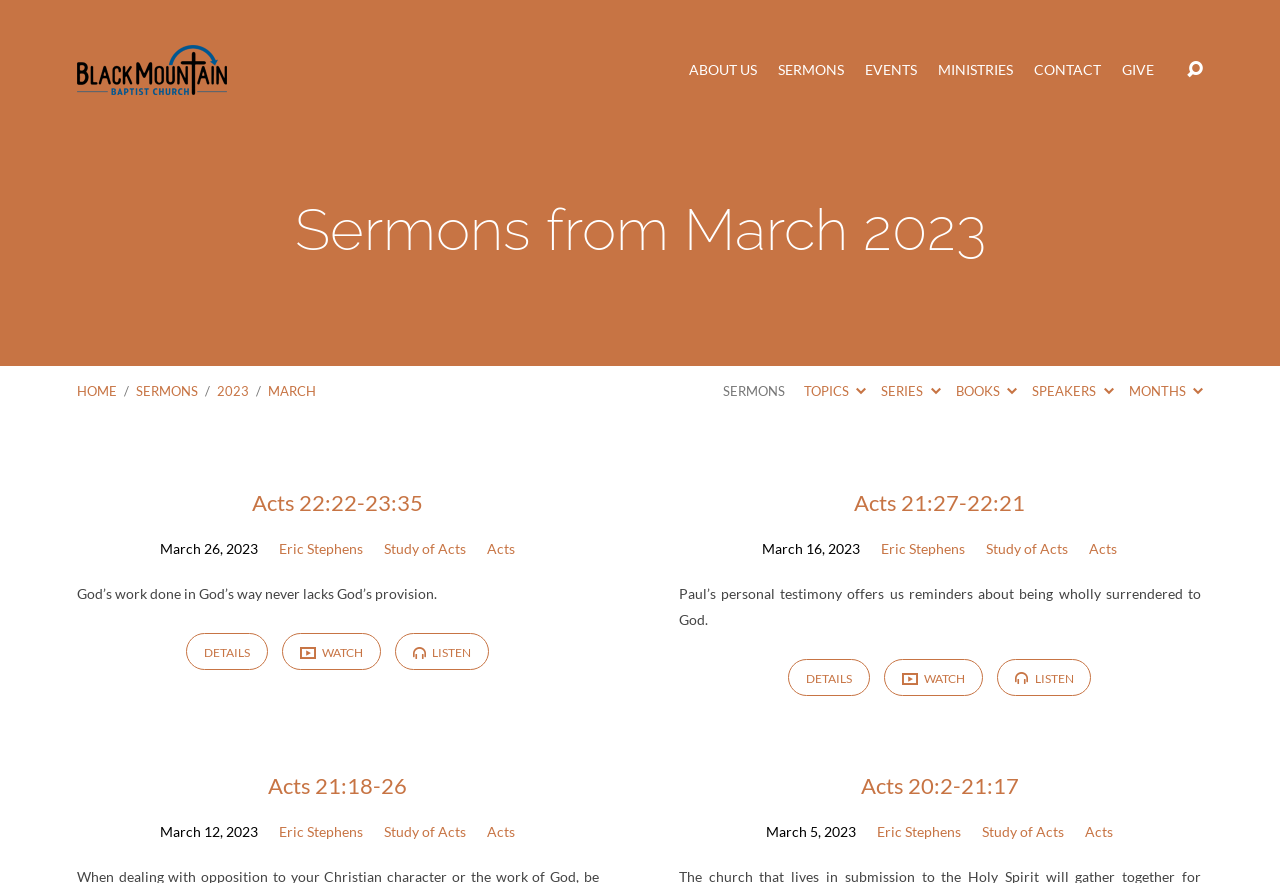Locate the bounding box coordinates of the element that should be clicked to fulfill the instruction: "View the sermon 'Acts 22:22-23:35'".

[0.197, 0.554, 0.331, 0.584]